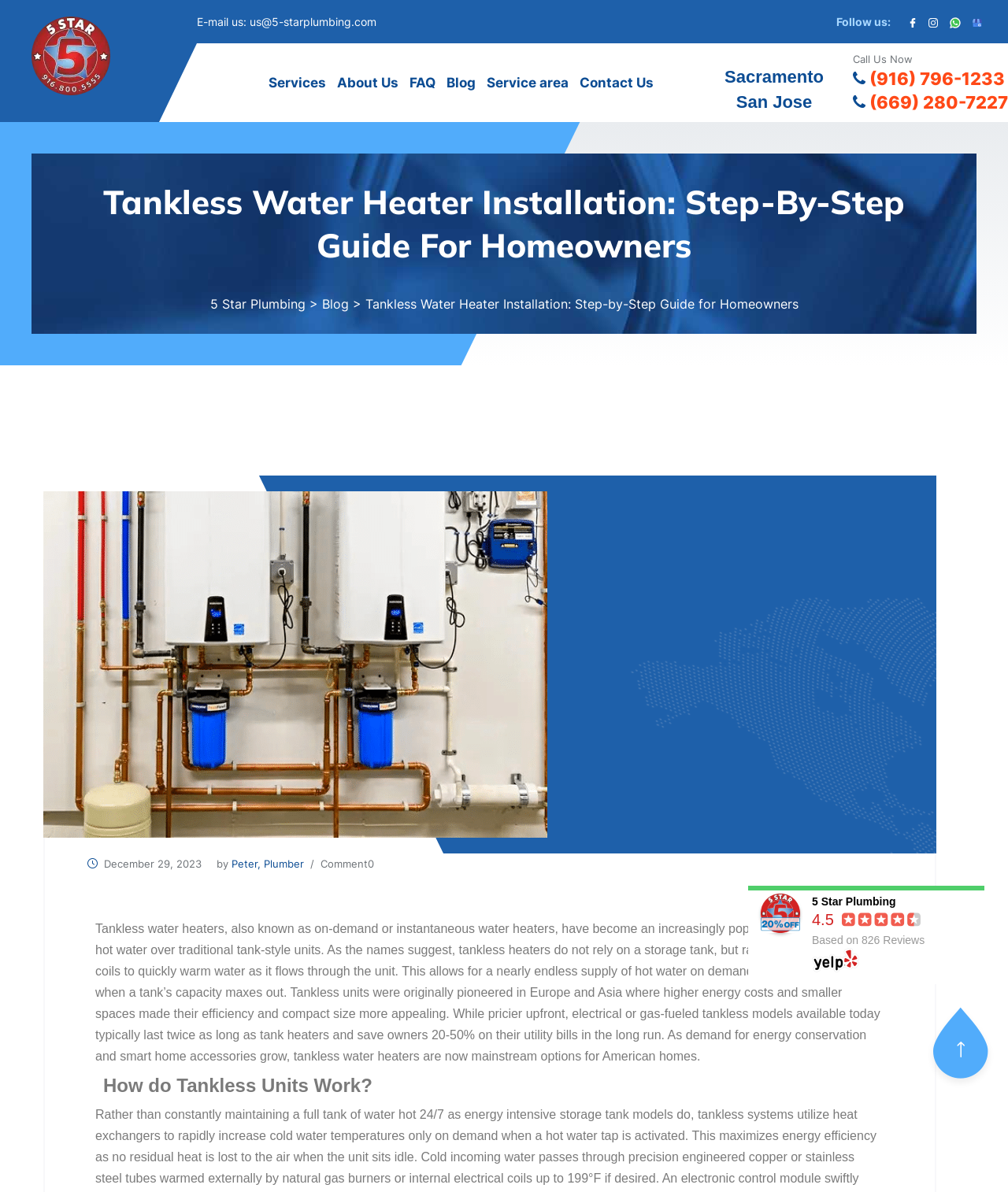Answer the question below with a single word or a brief phrase: 
How many reviews are there on Yelp?

826